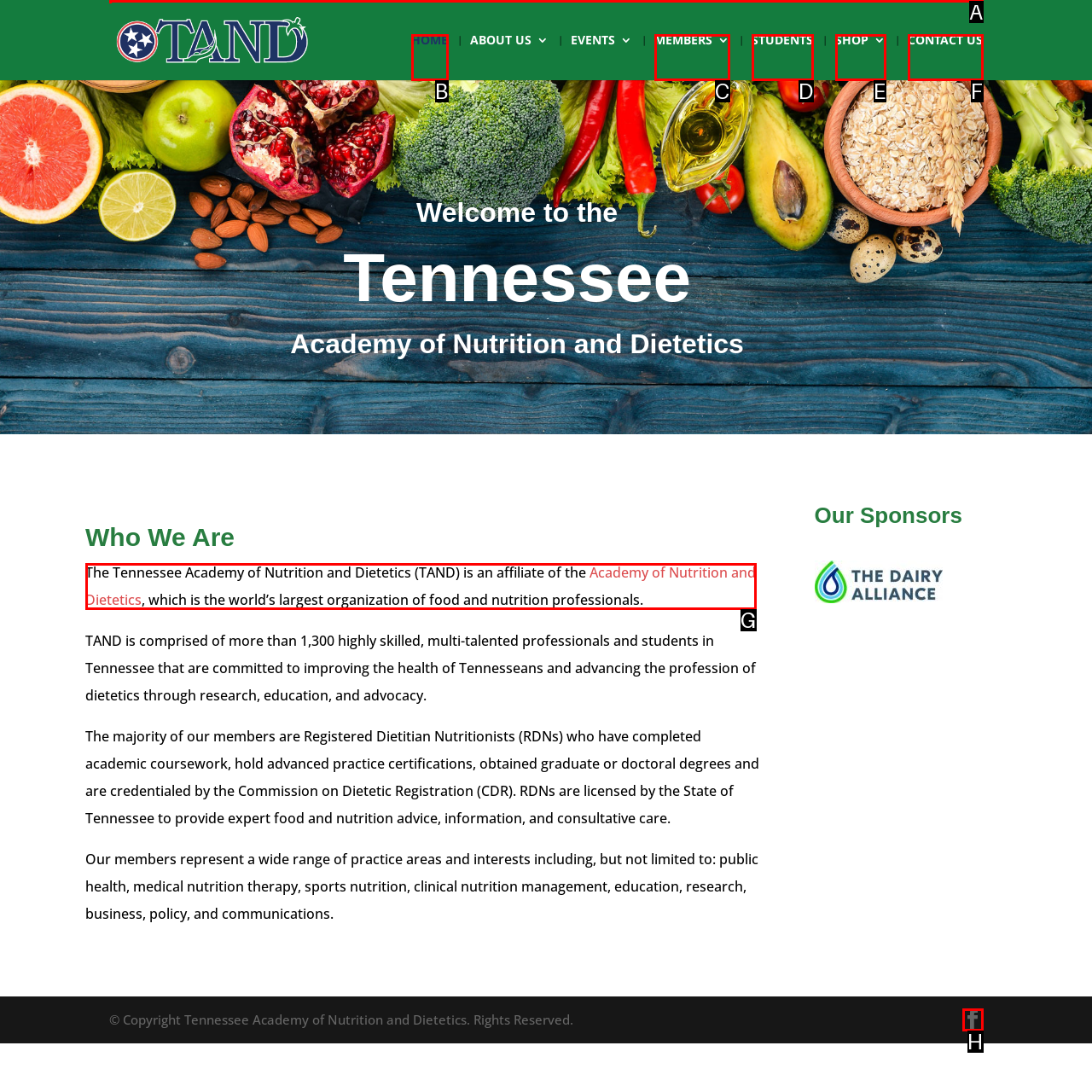Please indicate which HTML element to click in order to fulfill the following task: View the article 'Roof Covering Reconstruction Doesn’t Have To Be Difficult. Check out These 10 Tips' Respond with the letter of the chosen option.

None